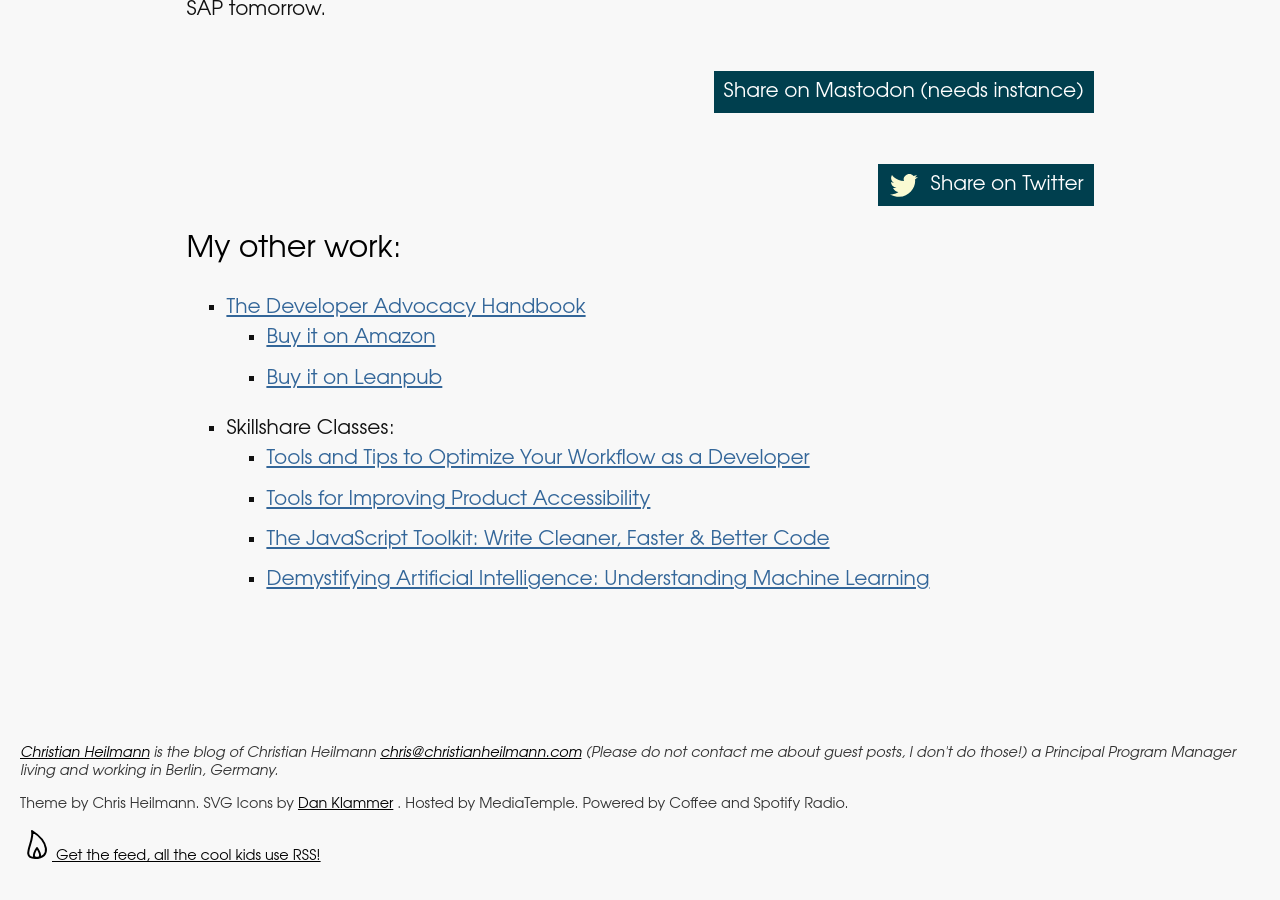Identify the bounding box coordinates for the UI element mentioned here: "Share on Twitter". Provide the coordinates as four float values between 0 and 1, i.e., [left, top, right, bottom].

[0.686, 0.183, 0.854, 0.229]